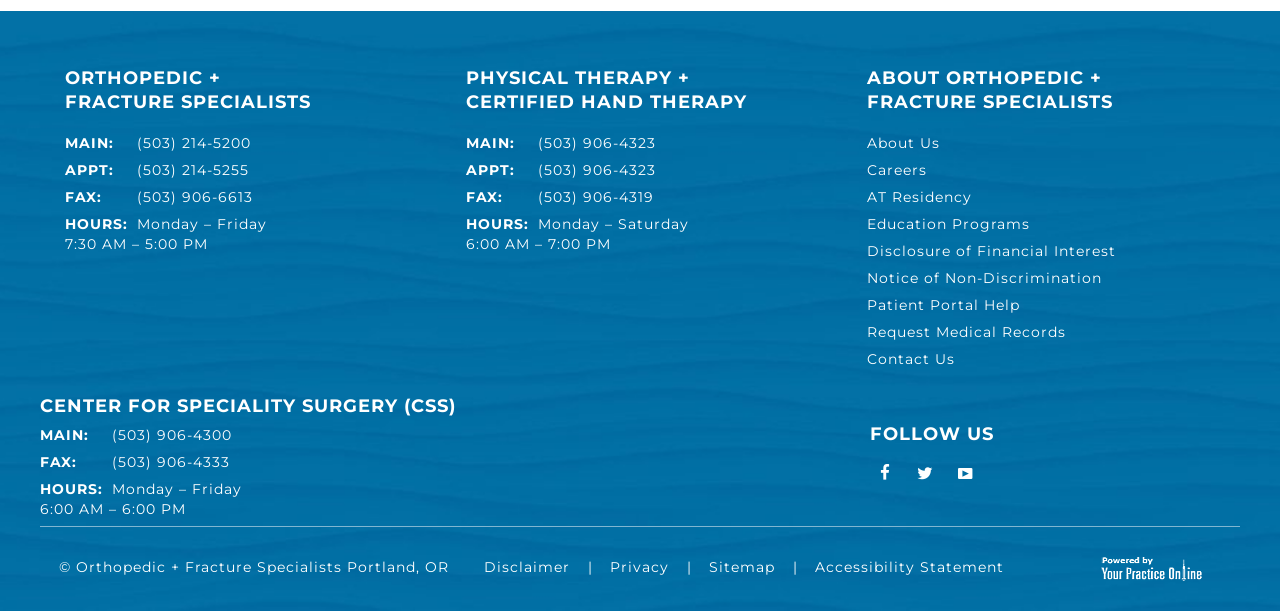Identify the bounding box coordinates of the section that should be clicked to achieve the task described: "Learn about physical therapy".

[0.364, 0.11, 0.539, 0.146]